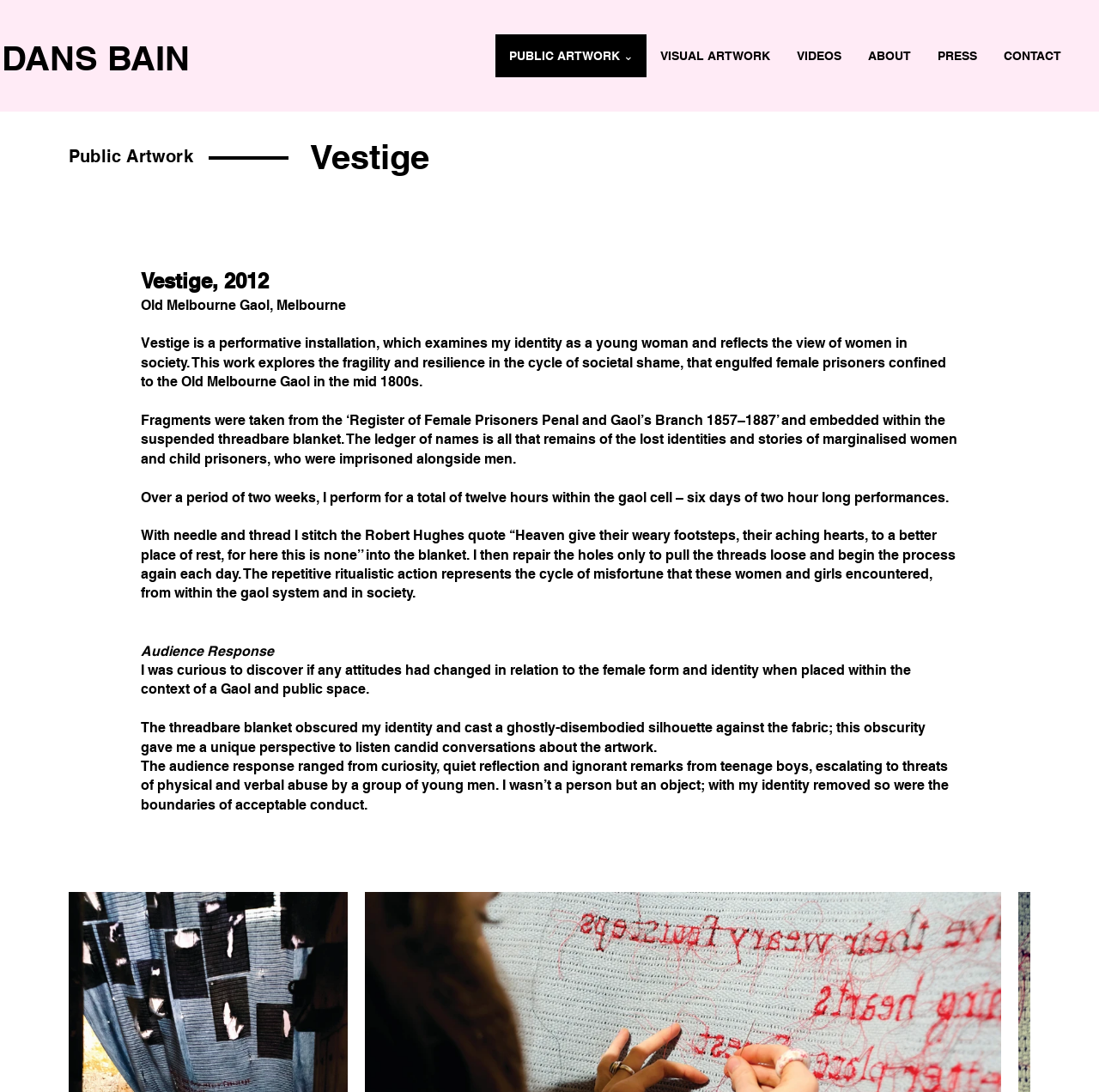Give a comprehensive overview of the webpage, including key elements.

The webpage is about Vestige, a performative installation that explores the artist's identity as a young woman and the view of women in society. At the top of the page, there is a heading "DANS BAIN" and a link to the same title. Below this, there is a navigation menu with links to different sections of the website, including "PUBLIC ARTWORK", "VISUAL ARTWORK", "VIDEOS", "ABOUT", "PRESS", and "CONTACT".

The main content of the page is about the Vestige installation, which is described in detail. There is a heading "Vestige" followed by a series of paragraphs that explain the artwork. The text describes the installation as a performative piece that examines the artist's identity and reflects the view of women in society. It also explains that the work explores the fragility and resilience of women in the cycle of societal shame.

The text is accompanied by no images, but it provides a detailed description of the installation, including the materials used and the artist's process. The description is divided into sections, with headings such as "Vestige, 2012" and "Audience Response". The text also includes quotes and descriptions of the artist's performance, including the use of a threadbare blanket and the stitching of a quote into the fabric.

Overall, the webpage provides a detailed and informative description of the Vestige installation, with a focus on the artist's process and the themes explored in the work.